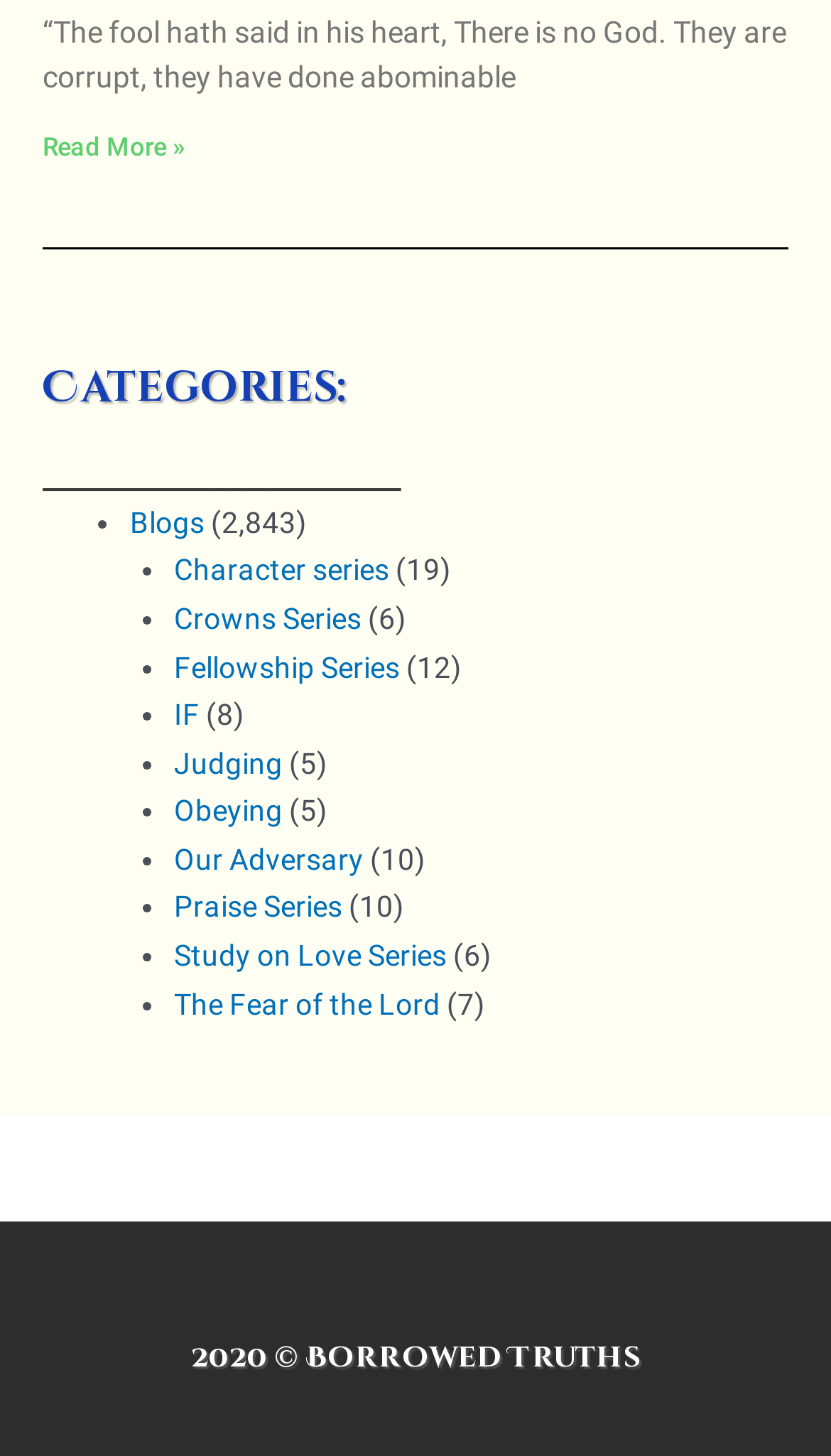What is the name of the series with 12 articles?
Based on the visual content, answer with a single word or a brief phrase.

Fellowship Series